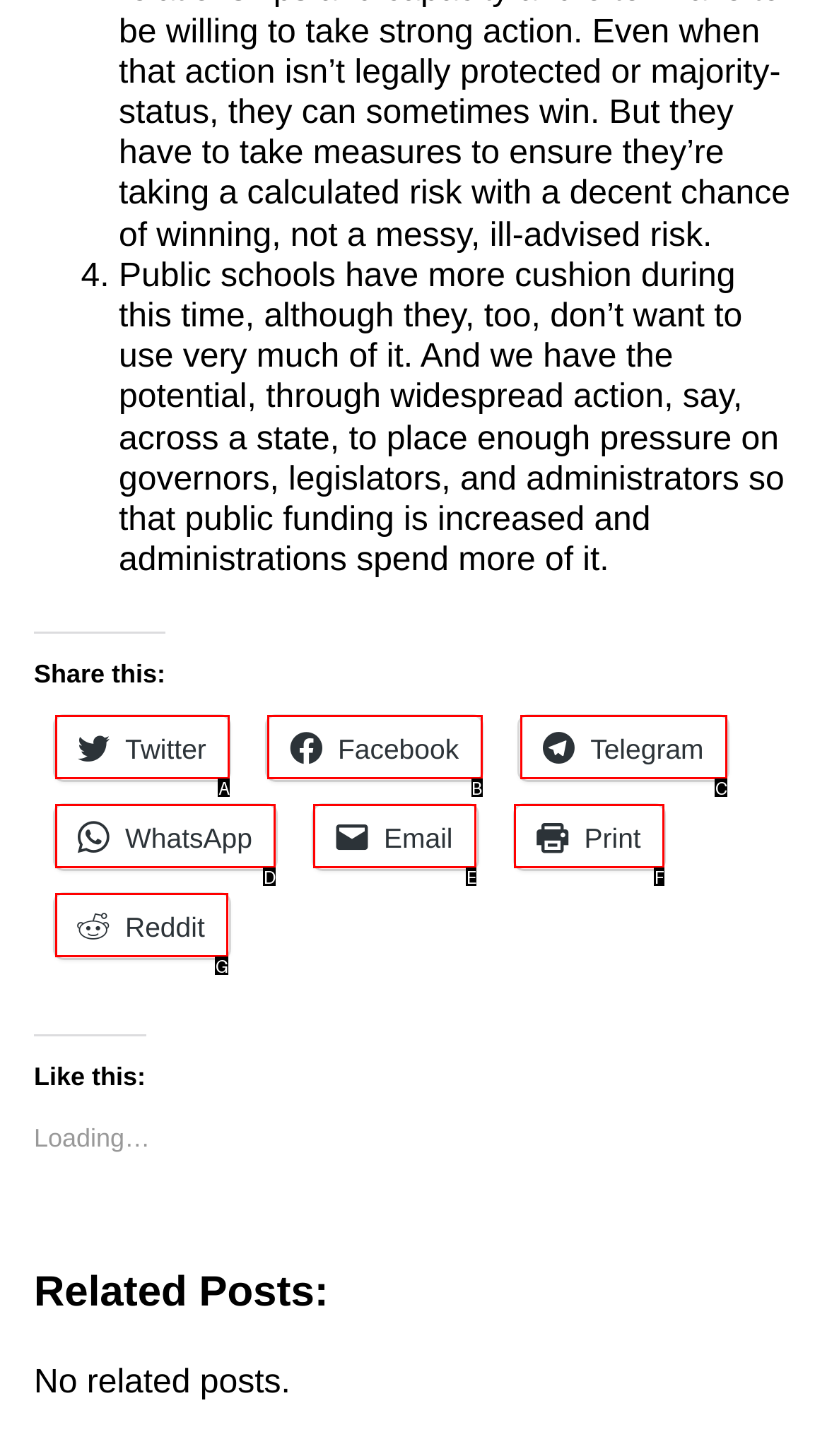Given the description: Reddit, identify the matching option. Answer with the corresponding letter.

G